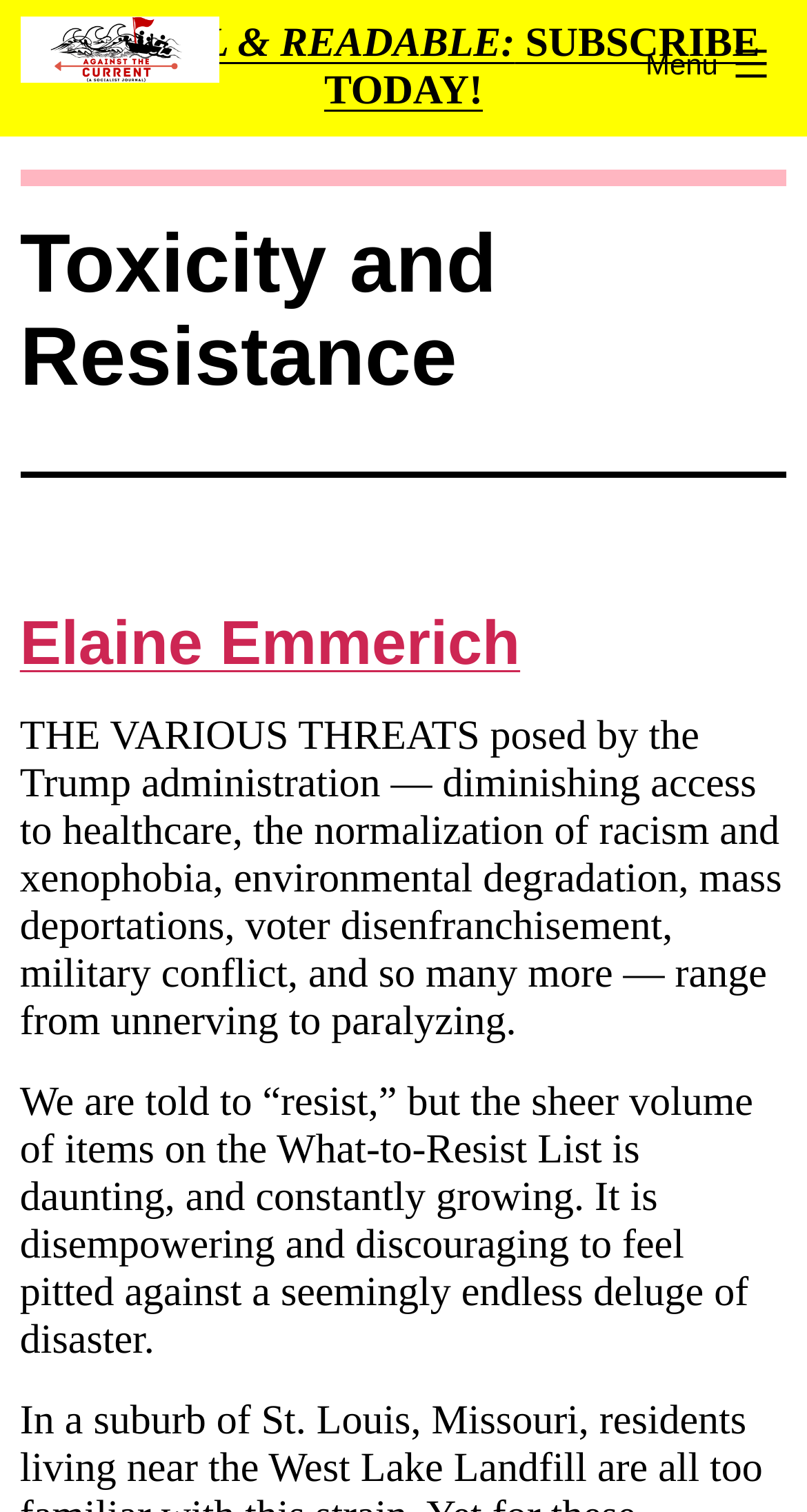Identify the bounding box for the described UI element. Provide the coordinates in (top-left x, top-left y, bottom-right x, bottom-right y) format with values ranging from 0 to 1: alt="Against the Current"

[0.025, 0.016, 0.271, 0.046]